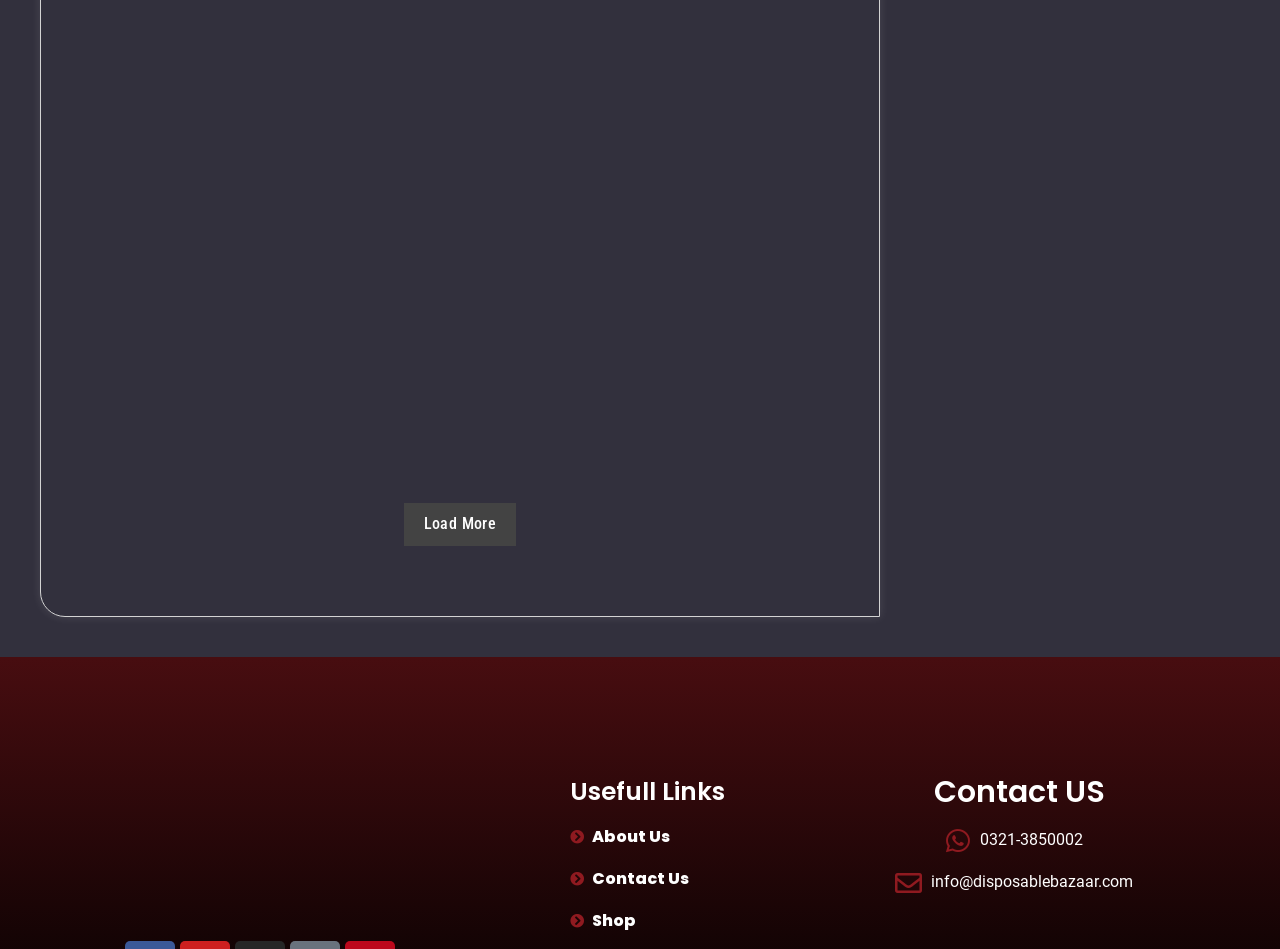Please indicate the bounding box coordinates for the clickable area to complete the following task: "Contact us through phone number". The coordinates should be specified as four float numbers between 0 and 1, i.e., [left, top, right, bottom].

[0.648, 0.872, 0.934, 0.9]